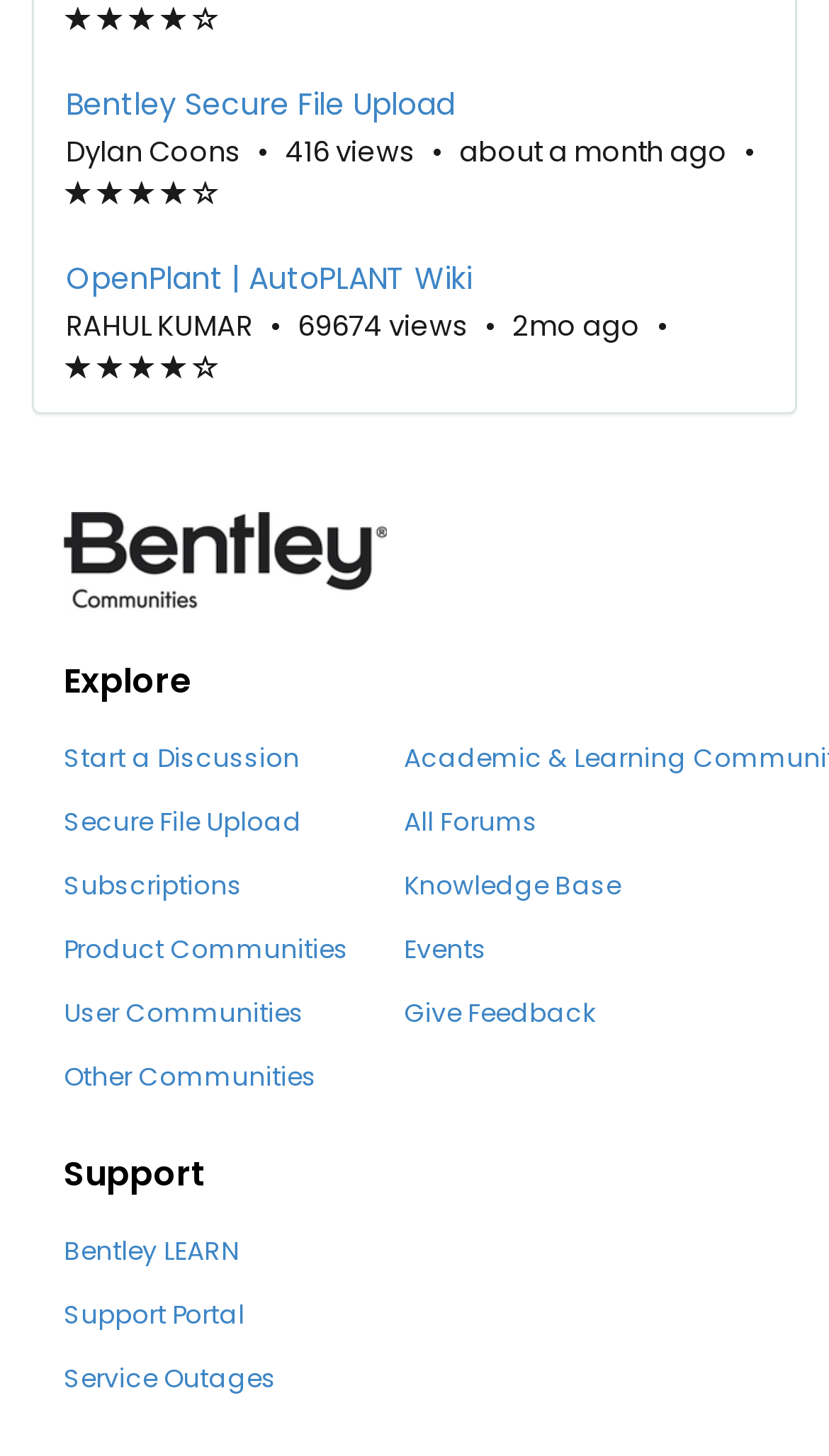Answer succinctly with a single word or phrase:
What is the rating of the first article?

4 out of 5 stars